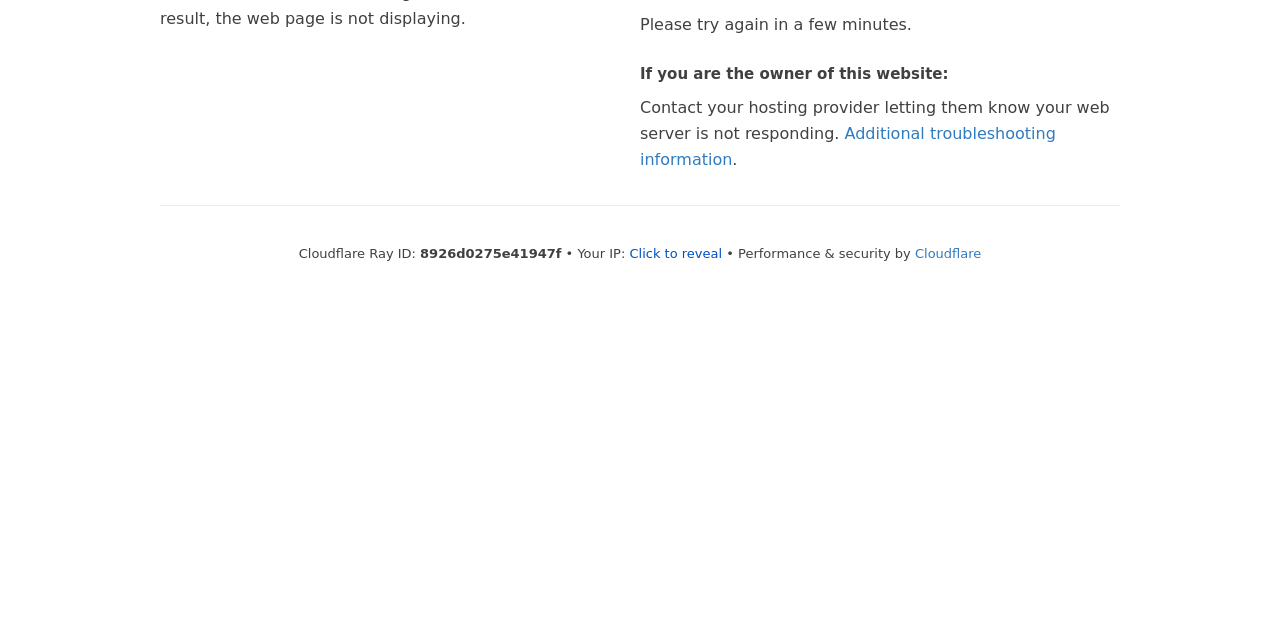Locate and provide the bounding box coordinates for the HTML element that matches this description: "Cloudflare".

[0.715, 0.384, 0.767, 0.407]